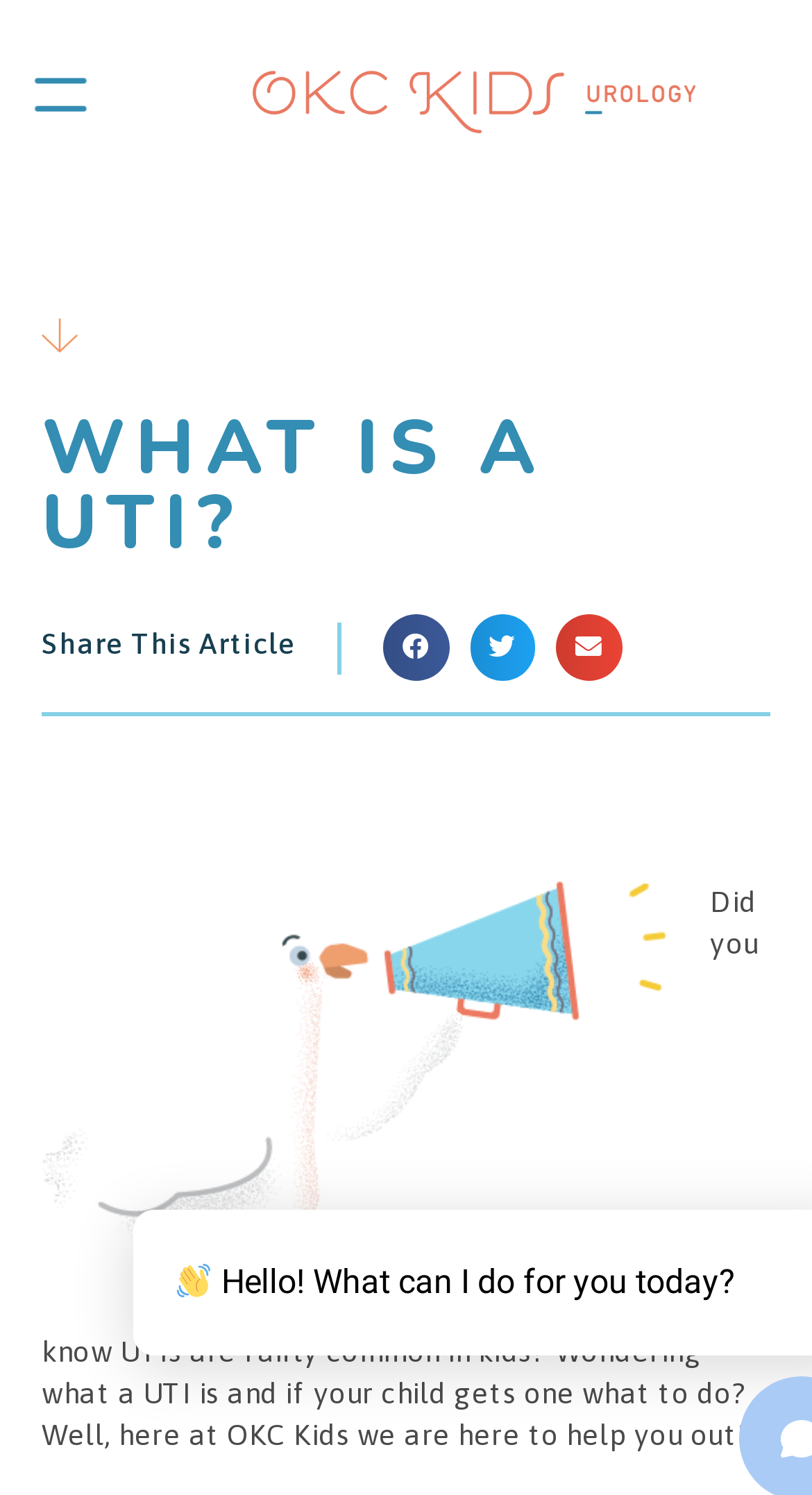Write an elaborate caption that captures the essence of the webpage.

The webpage is about UTIs (Urinary Tract Infections) in kids, specifically providing information and guidance for parents. At the top-left corner, there is a small image. Below it, there is a horizontal link bar that spans almost the entire width of the page. 

The main content area is divided into two sections. The first section has a large heading "WHAT IS A UTI?" followed by a subheading "Share This Article" and three social media sharing buttons (Facebook, Twitter, and Email) aligned horizontally. 

Below the sharing buttons, there is a brief introductory paragraph that summarizes the content of the page, which is about UTIs in kids and how OKC Kids can help. This paragraph is accompanied by a large image of a person, likely a doctor or a medical professional, named Randall.

The second section appears to be a chat or assistance feature, located at the bottom-right corner of the page. It consists of a small image of a waving hand and a text prompt that says "Hello! What can I do for you today?"